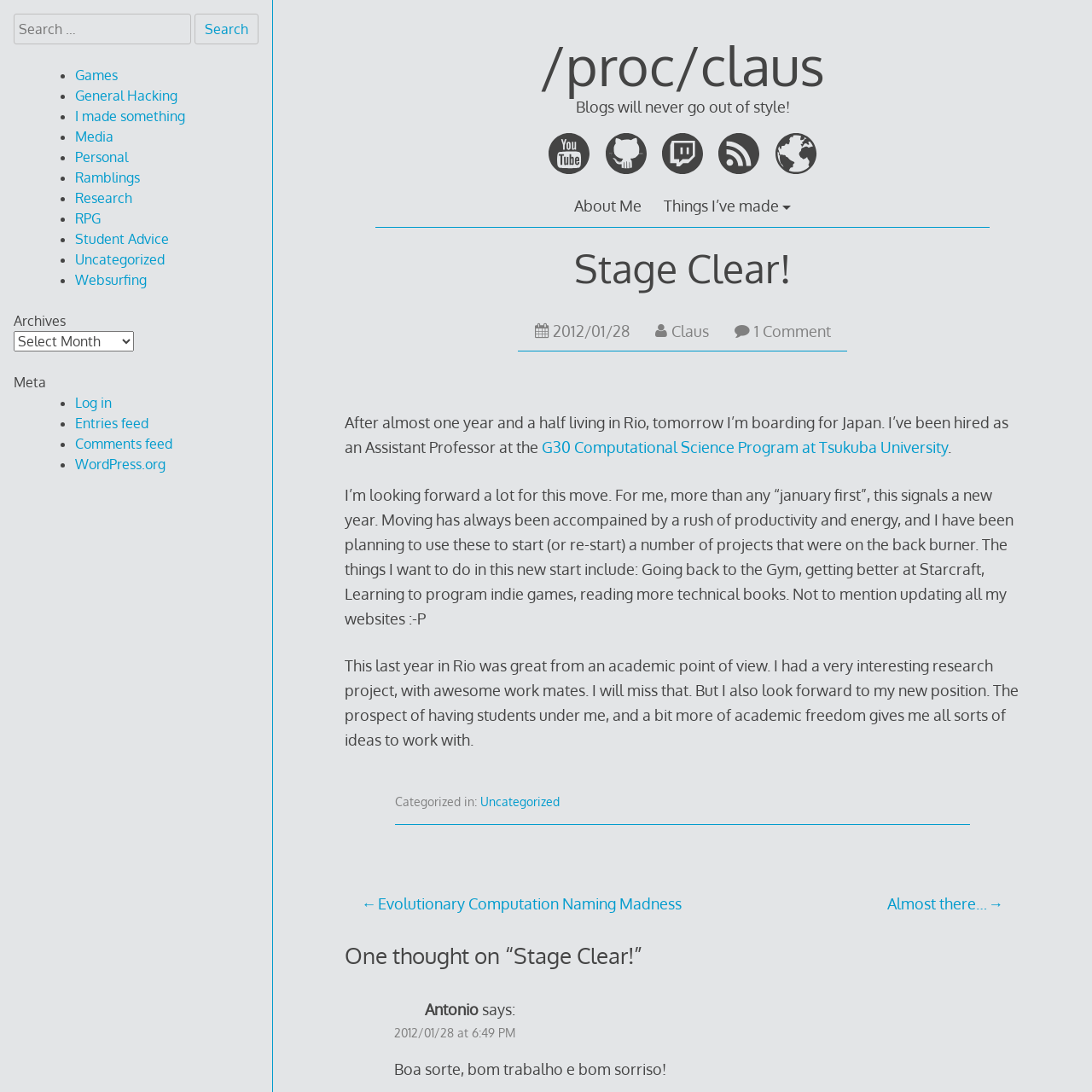Please identify the bounding box coordinates of the region to click in order to complete the task: "View older posts". The coordinates must be four float numbers between 0 and 1, specified as [left, top, right, bottom].

[0.331, 0.817, 0.625, 0.838]